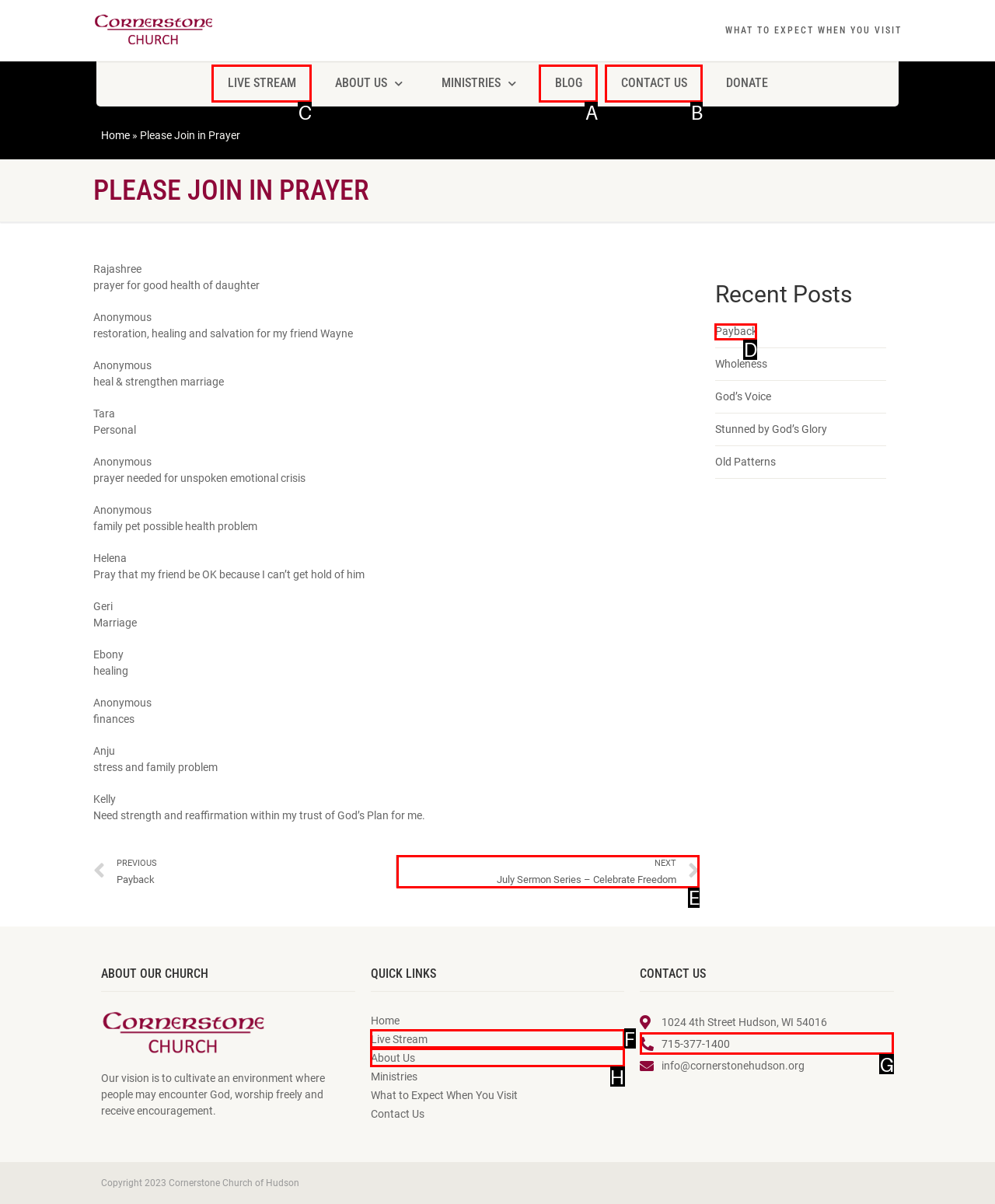Determine which element should be clicked for this task: Click on 'LIVE STREAM'
Answer with the letter of the selected option.

C